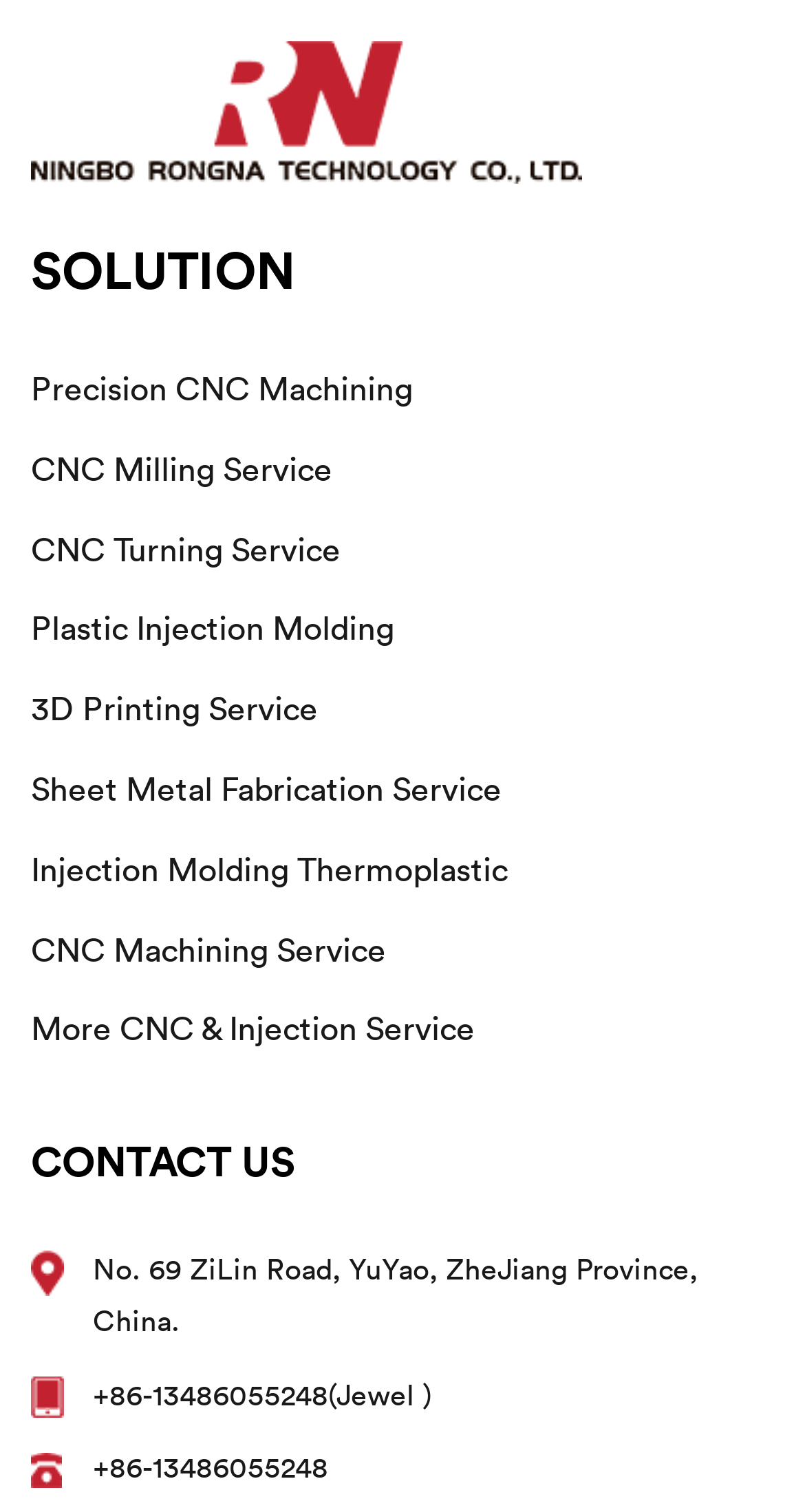What is the phone number of Jewel?
Please give a detailed and elaborate answer to the question based on the image.

The webpage has a contact section that lists the phone number of Jewel, which is '+86-13486055248'.